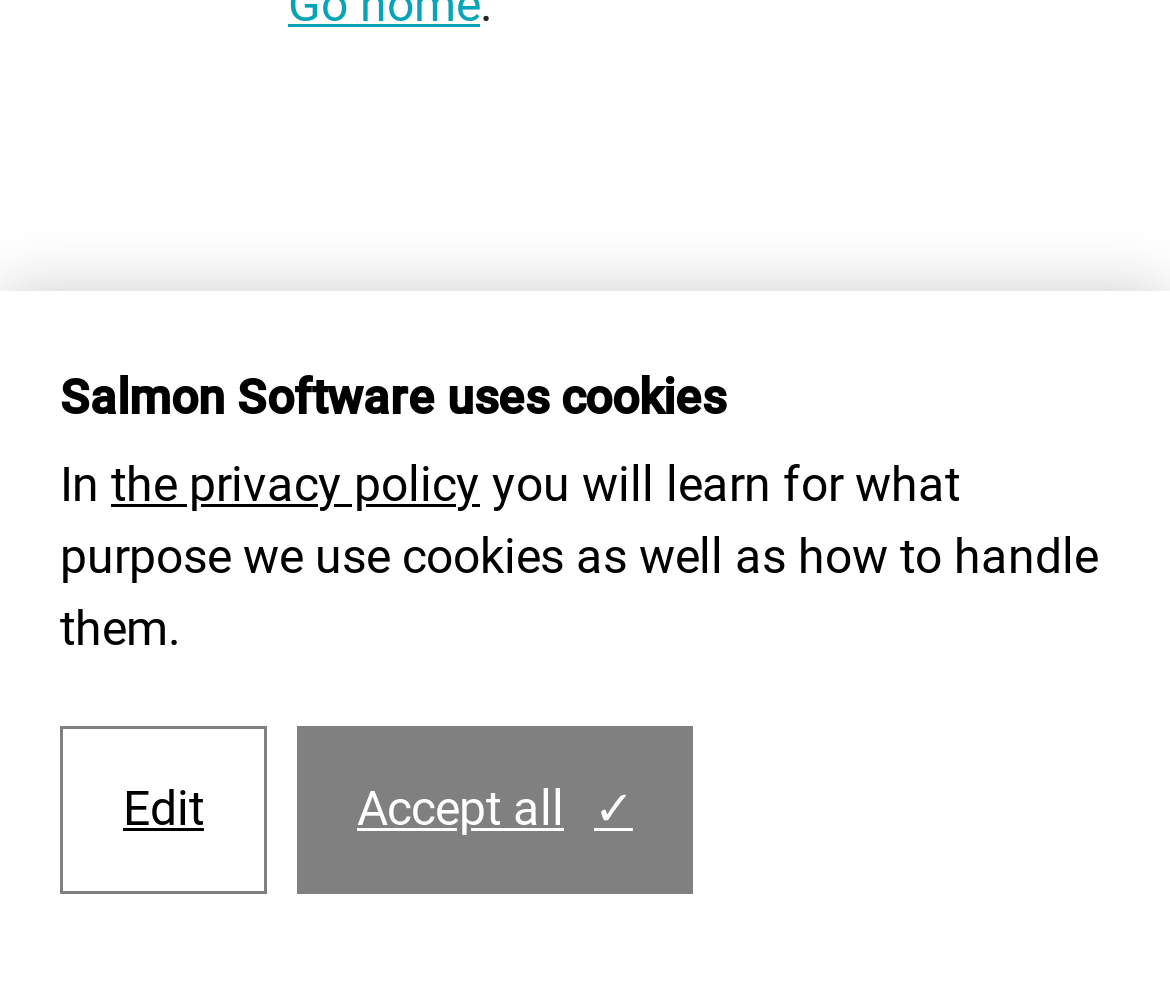Determine the bounding box for the HTML element described here: "Edit". The coordinates should be given as [left, top, right, bottom] with each number being a float between 0 and 1.

[0.051, 0.729, 0.228, 0.898]